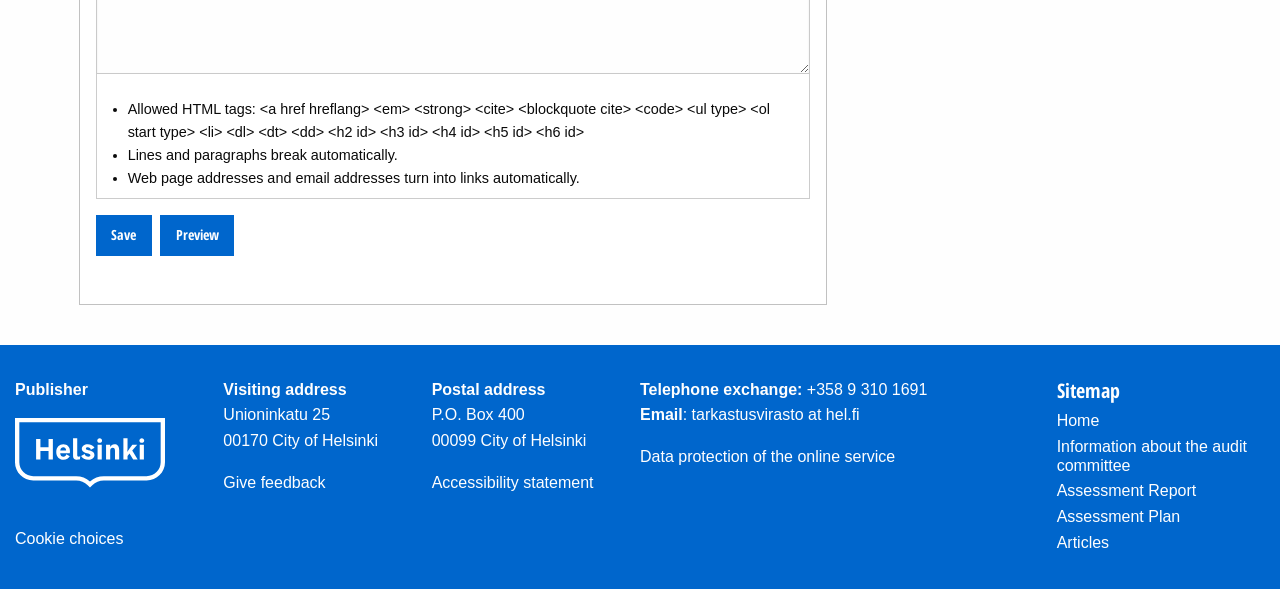Identify the bounding box for the described UI element: "Information about the audit committee".

[0.826, 0.742, 0.974, 0.803]